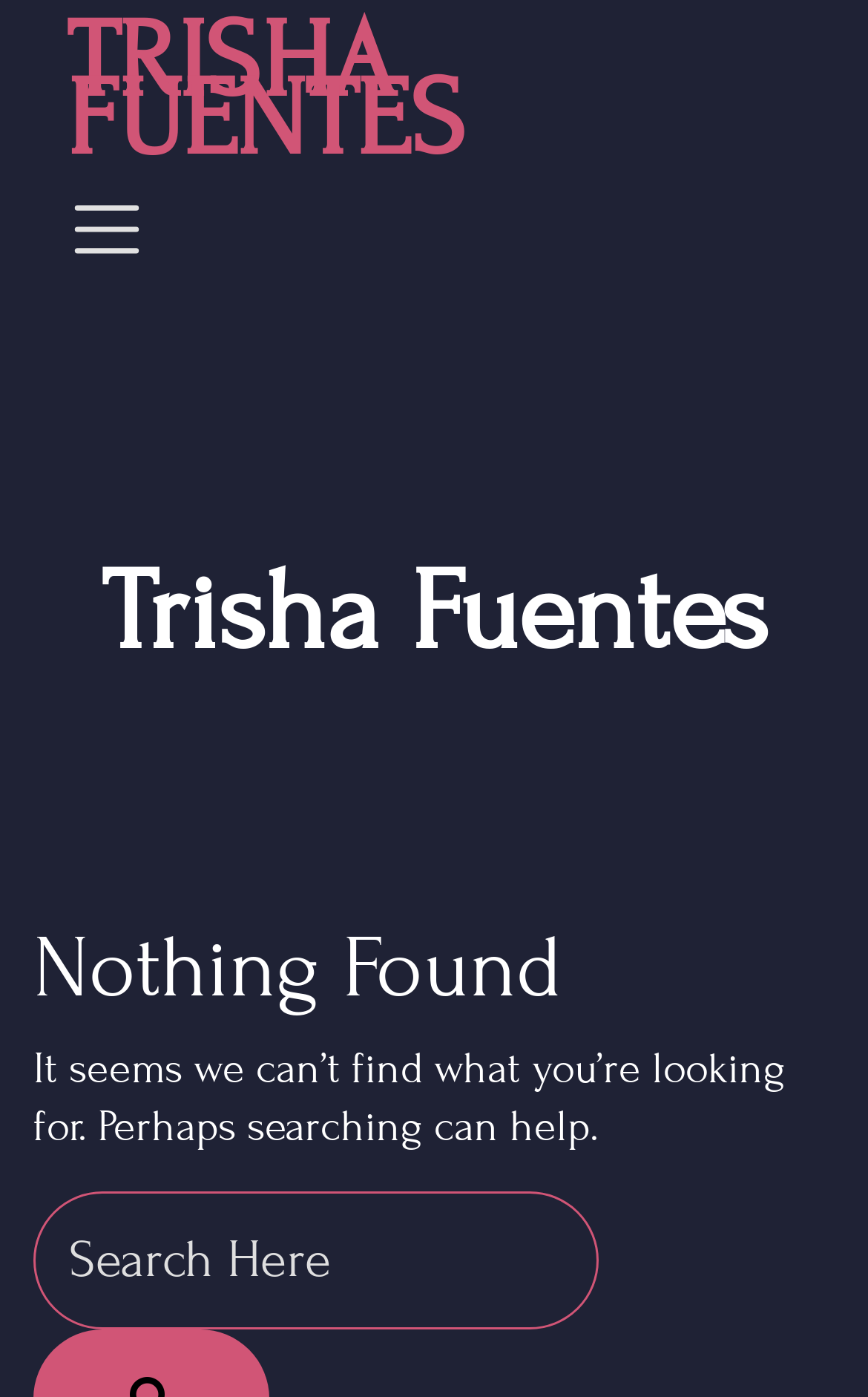What is the current status of the search?
Look at the image and respond to the question as thoroughly as possible.

The heading element with the text 'Nothing Found' suggests that the search did not yield any results, implying that the webpage is currently displaying a 'not found' page.